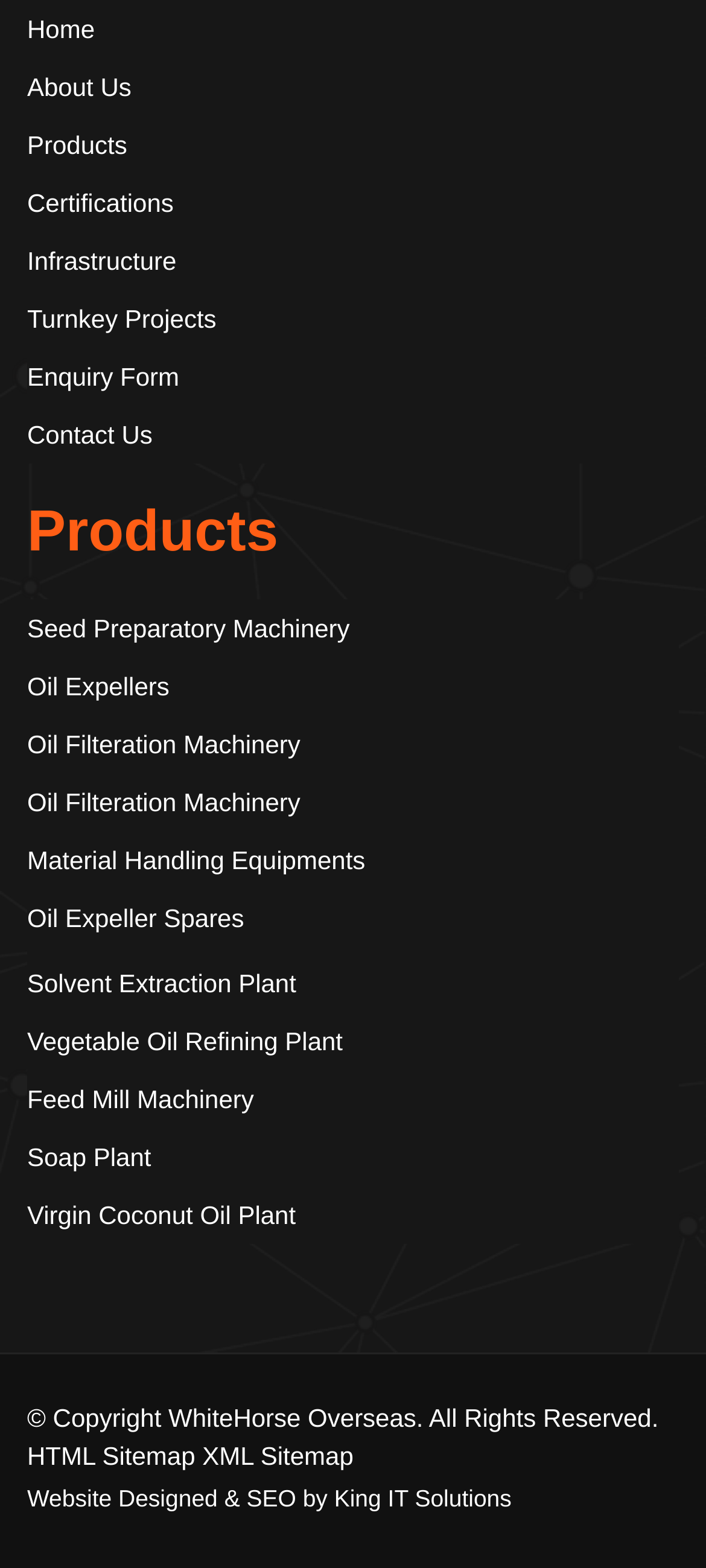Determine the bounding box coordinates of the region I should click to achieve the following instruction: "contact us". Ensure the bounding box coordinates are four float numbers between 0 and 1, i.e., [left, top, right, bottom].

[0.038, 0.261, 0.962, 0.293]